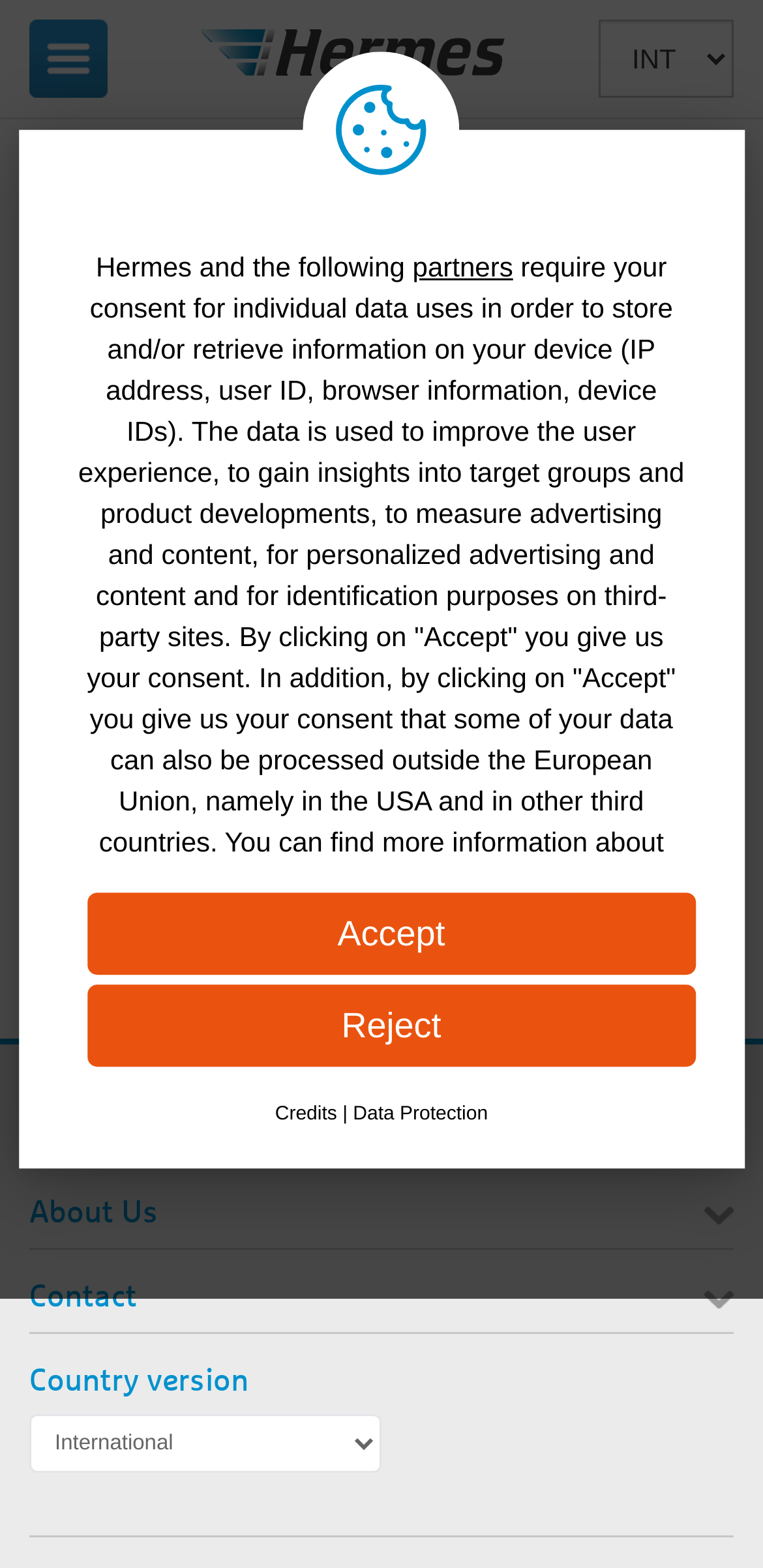Please reply with a single word or brief phrase to the question: 
How many main service categories are listed on the webpage?

3